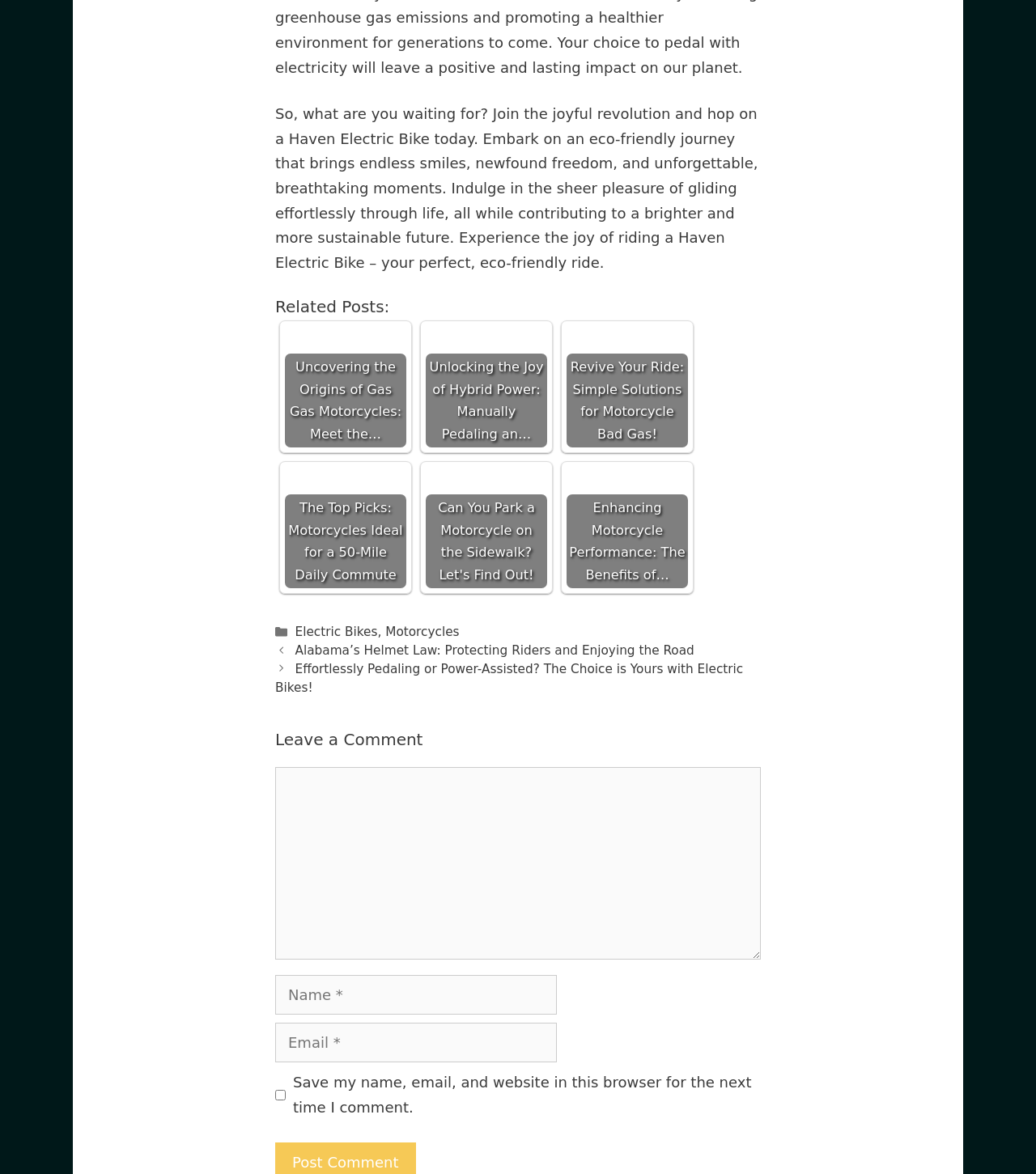Please identify the bounding box coordinates of the area I need to click to accomplish the following instruction: "Enter your comment in the text box".

[0.266, 0.653, 0.734, 0.817]